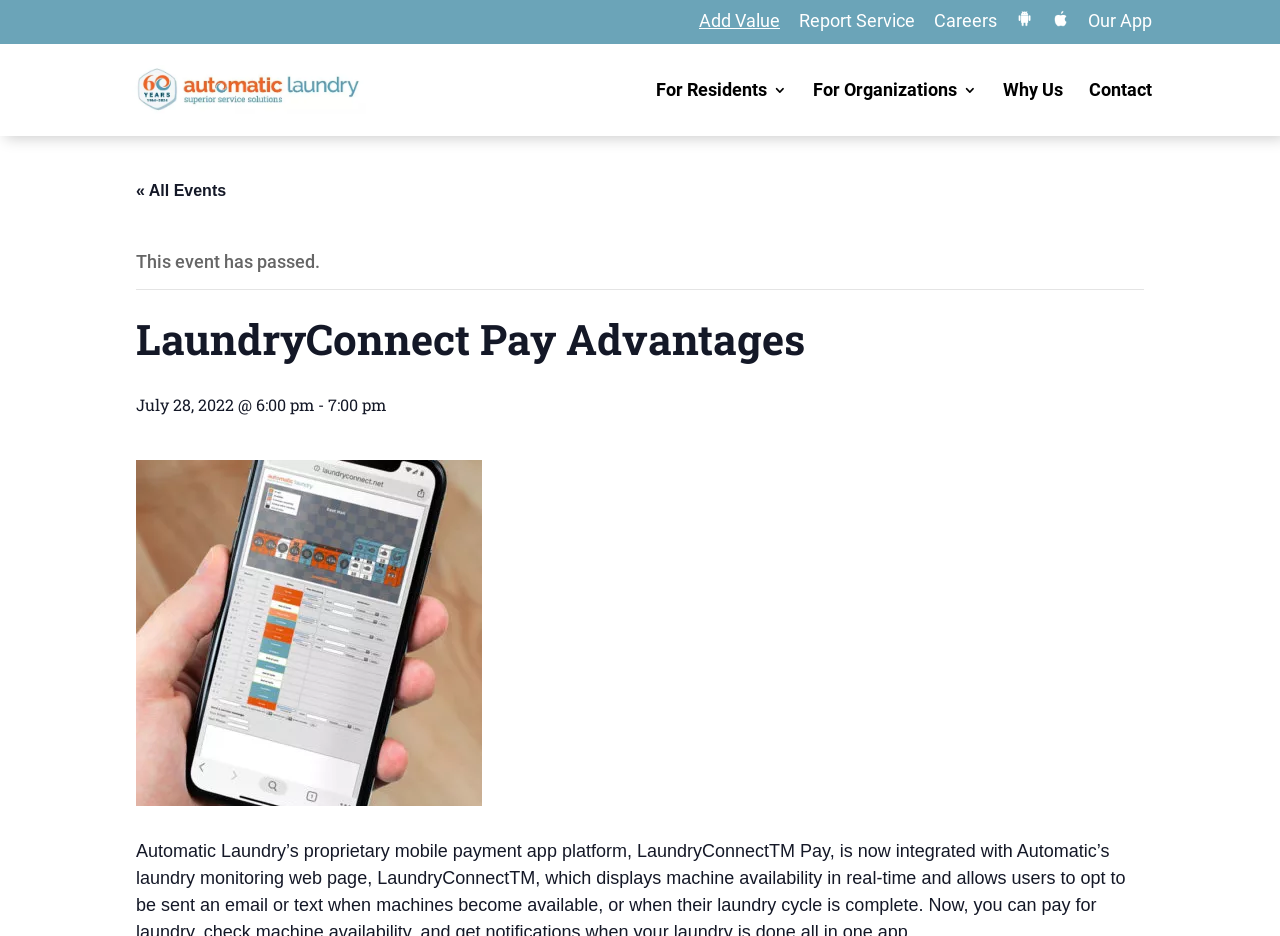Please reply to the following question with a single word or a short phrase:
What is the text of the first link on the top right?

Add Value